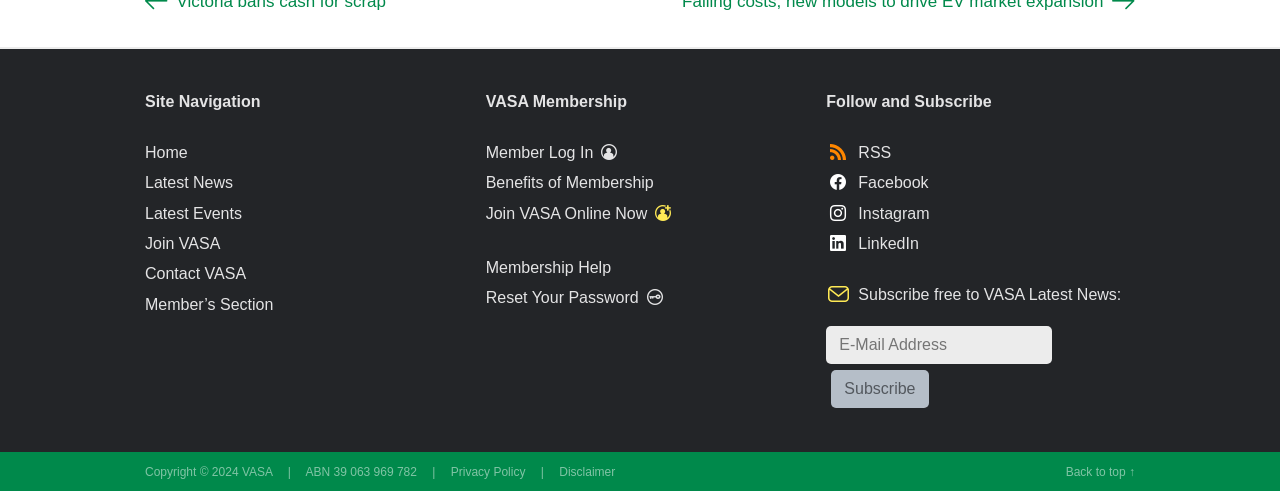Please identify the bounding box coordinates of where to click in order to follow the instruction: "Subscribe to VASA Latest News".

[0.649, 0.754, 0.725, 0.832]